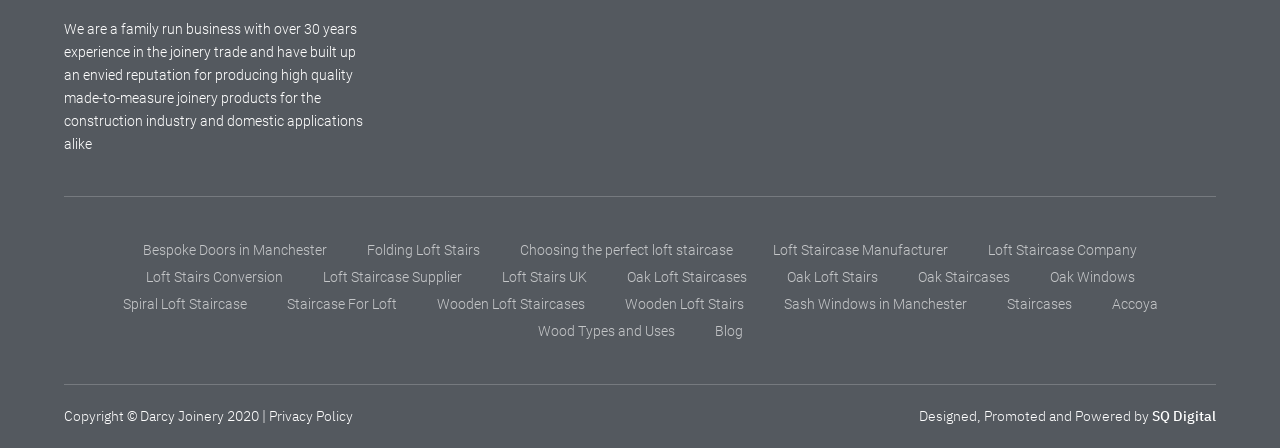Find the bounding box of the web element that fits this description: "Wood Types and Uses".

[0.404, 0.709, 0.543, 0.769]